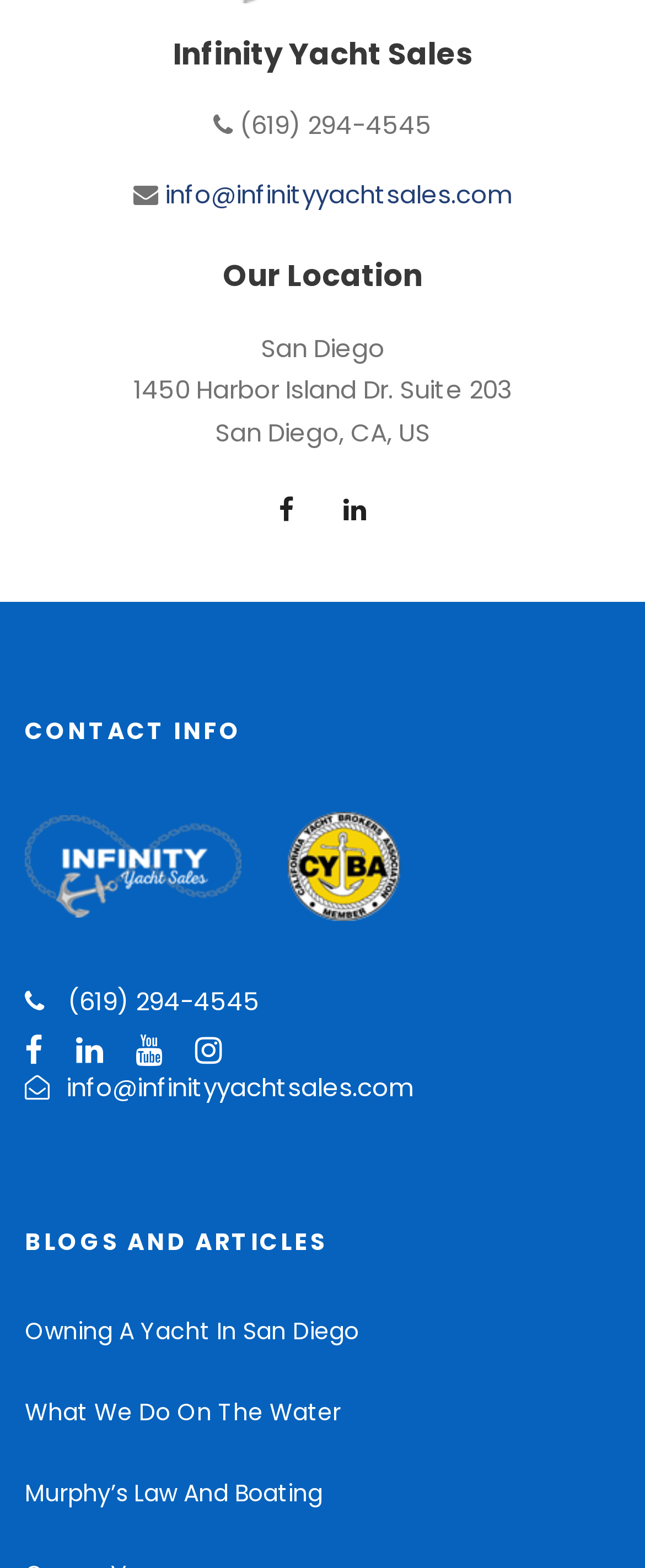What is the company name?
Please use the image to provide a one-word or short phrase answer.

Infinity Yacht Sales